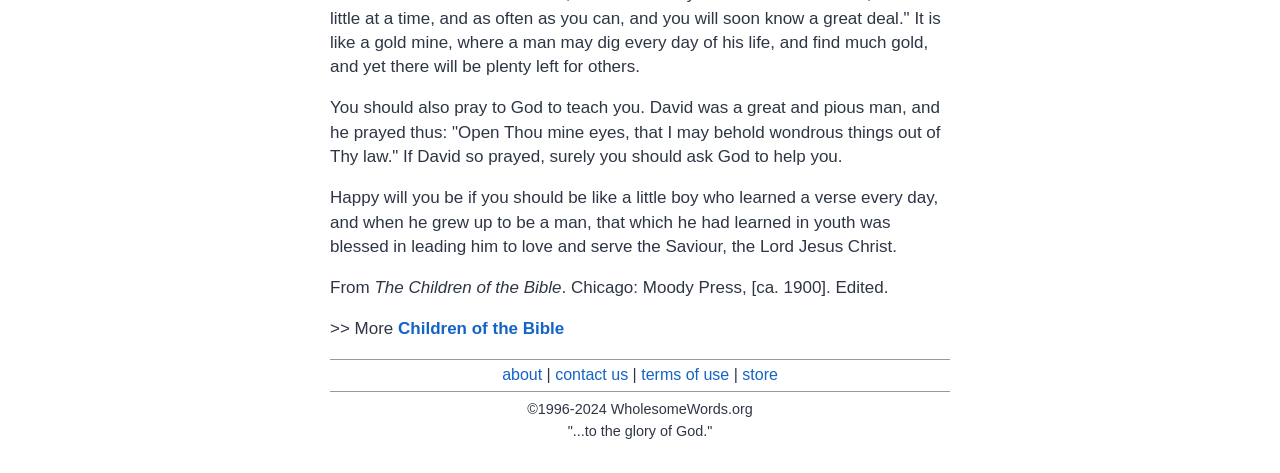Extract the bounding box coordinates for the UI element described by the text: "store". The coordinates should be in the form of [left, top, right, bottom] with values between 0 and 1.

[0.58, 0.773, 0.608, 0.809]